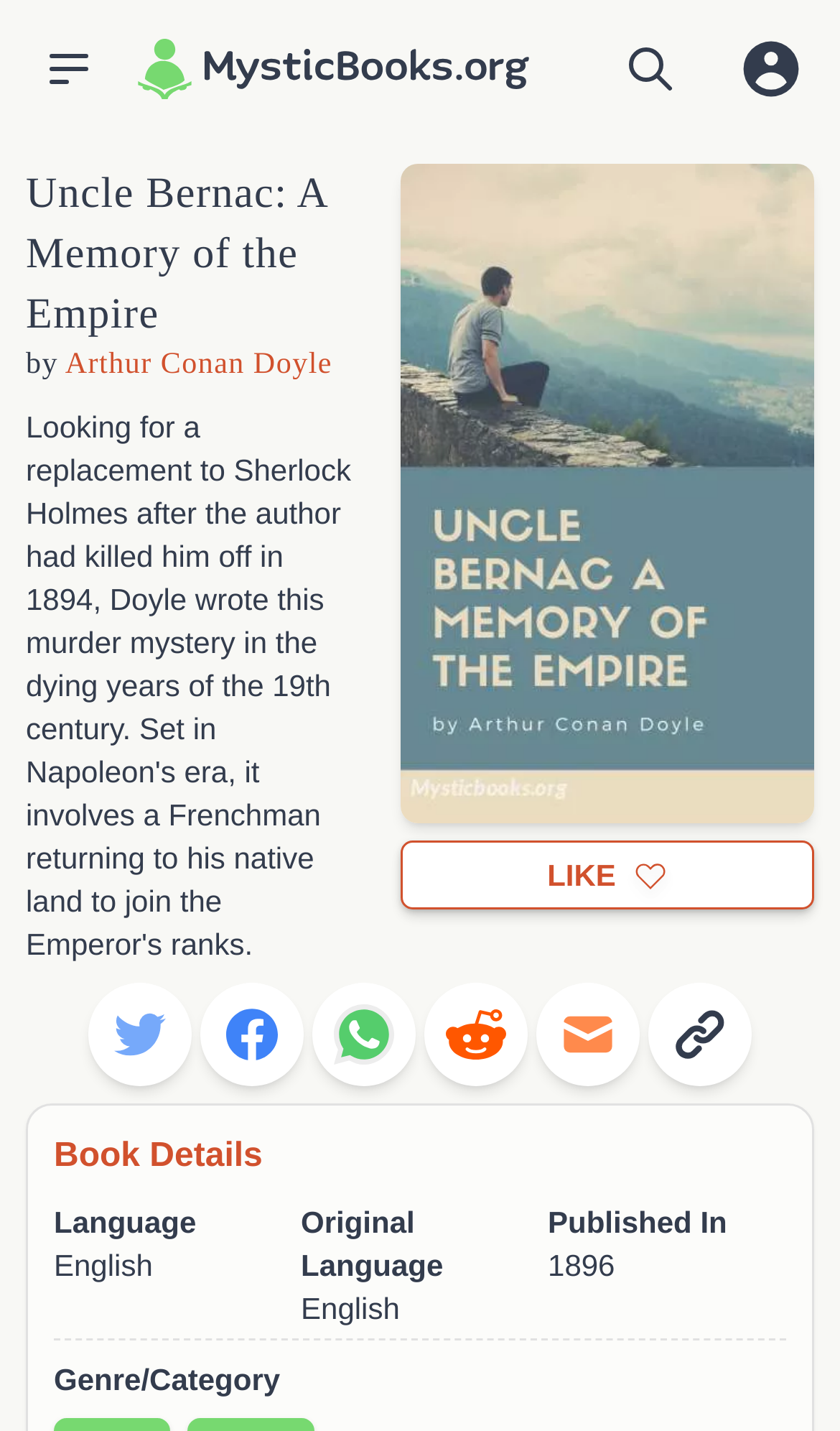How many share buttons are there?
Give a one-word or short-phrase answer derived from the screenshot.

6